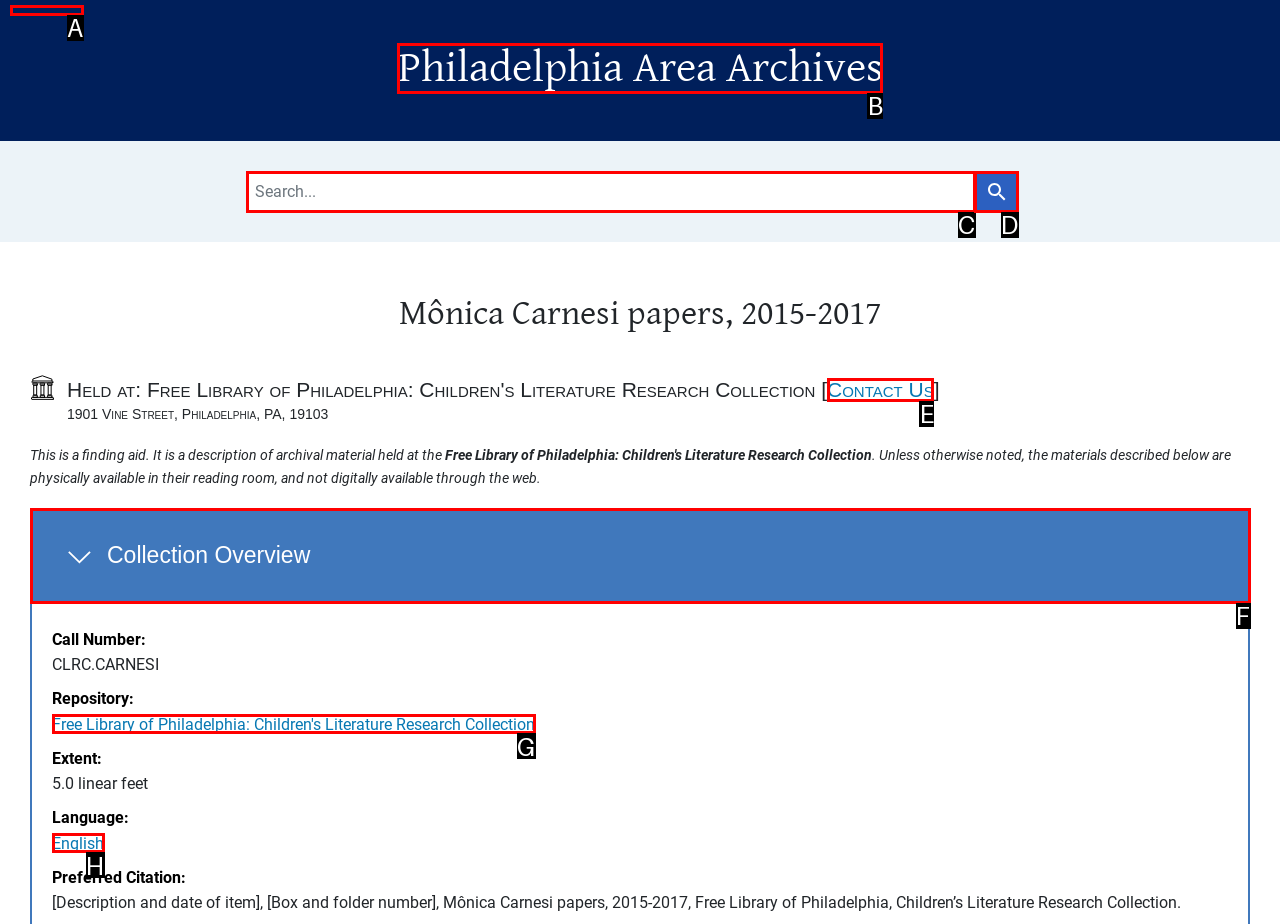Identify which HTML element matches the description: Skip to main content
Provide your answer in the form of the letter of the correct option from the listed choices.

A